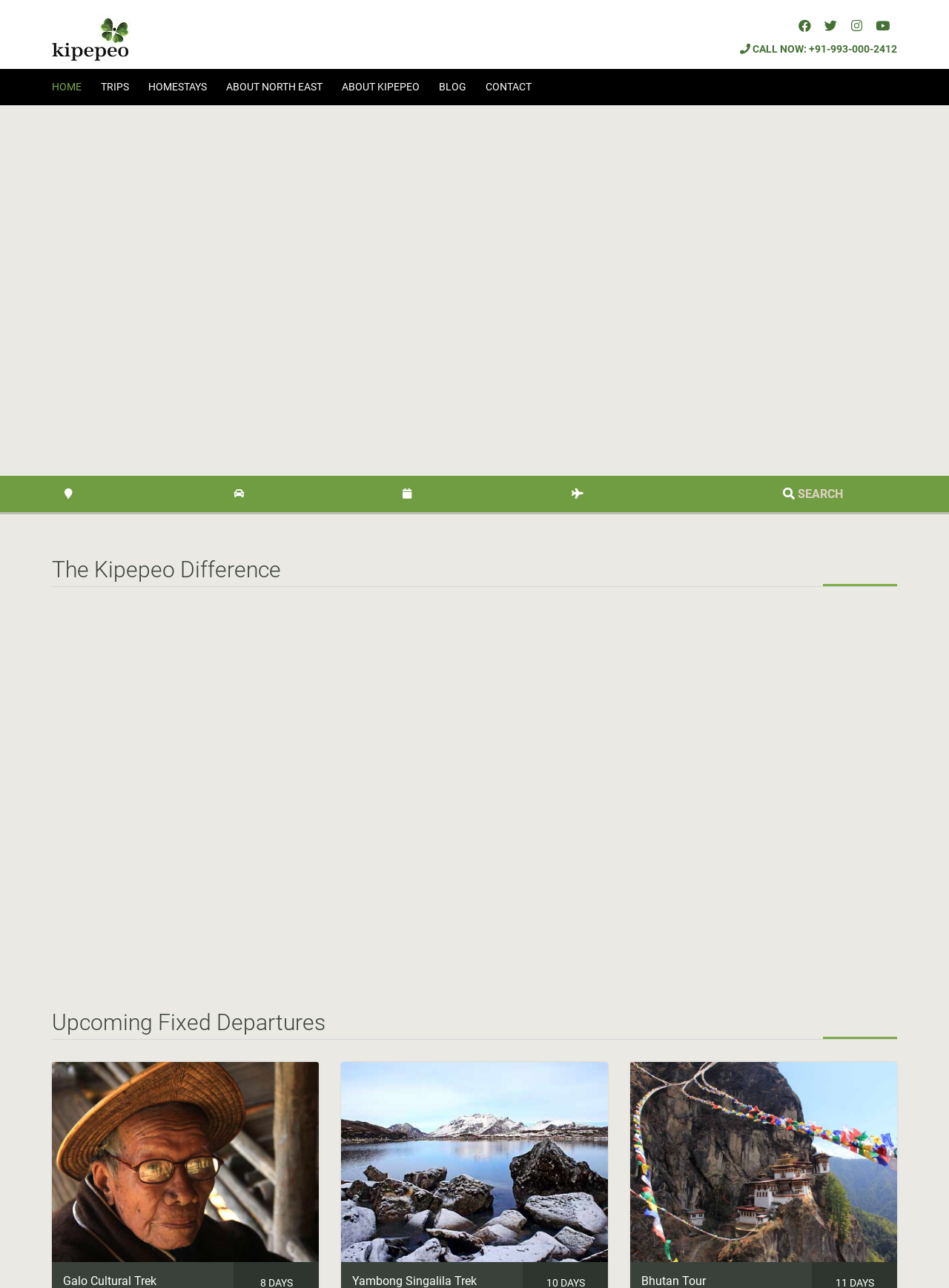Explain the webpage in detail.

The webpage is about Kipepeo, a responsible tourism venture offering unique travel experiences in North East India. At the top, there is a navigation menu with links to different sections of the website, including "HOME", "TRIPS", "HOMESTAYS", "ABOUT NORTH EAST", "ABOUT KIPEPEO", "BLOG", and "CONTACT". 

On the top right, there is a "CALL NOW" button with a phone number, and a search button with a magnifying glass icon. 

Below the navigation menu, there is a heading that reads "The Kipepeo Difference". 

Further down, there is a section titled "Upcoming Fixed Departures" with four trip options, each featuring an image, a heading, and a link to learn more. The trips are "Galo Cultural Trek 8 DAYS", "Yambong Singalila Trek 10 DAYS", "Bhutan Tour 11 DAYS", and another unnamed trip. The images are positioned to the left of their corresponding headings and links.